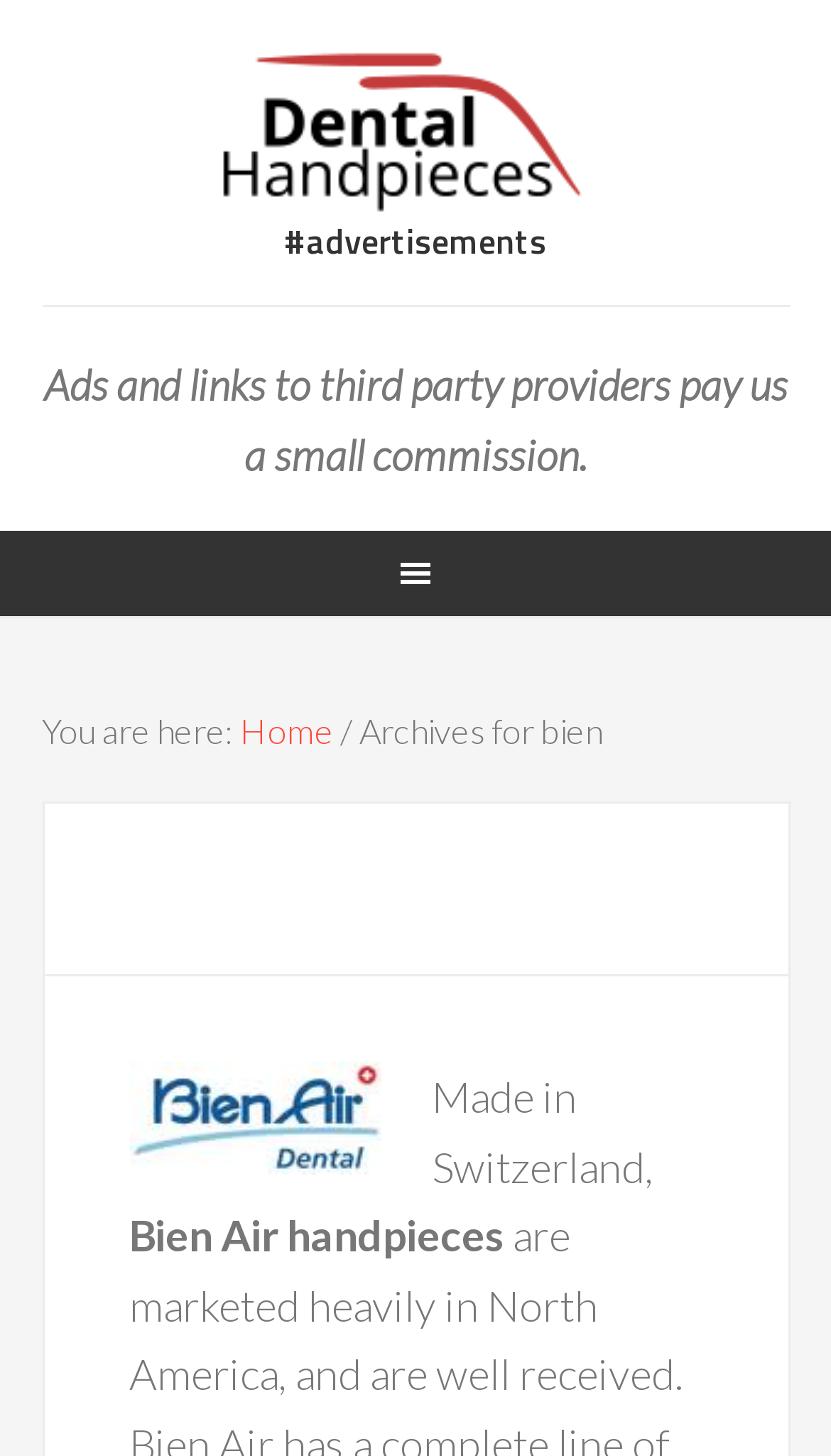Provide a brief response to the question below using a single word or phrase: 
What is the current section of the website?

Archives for bien